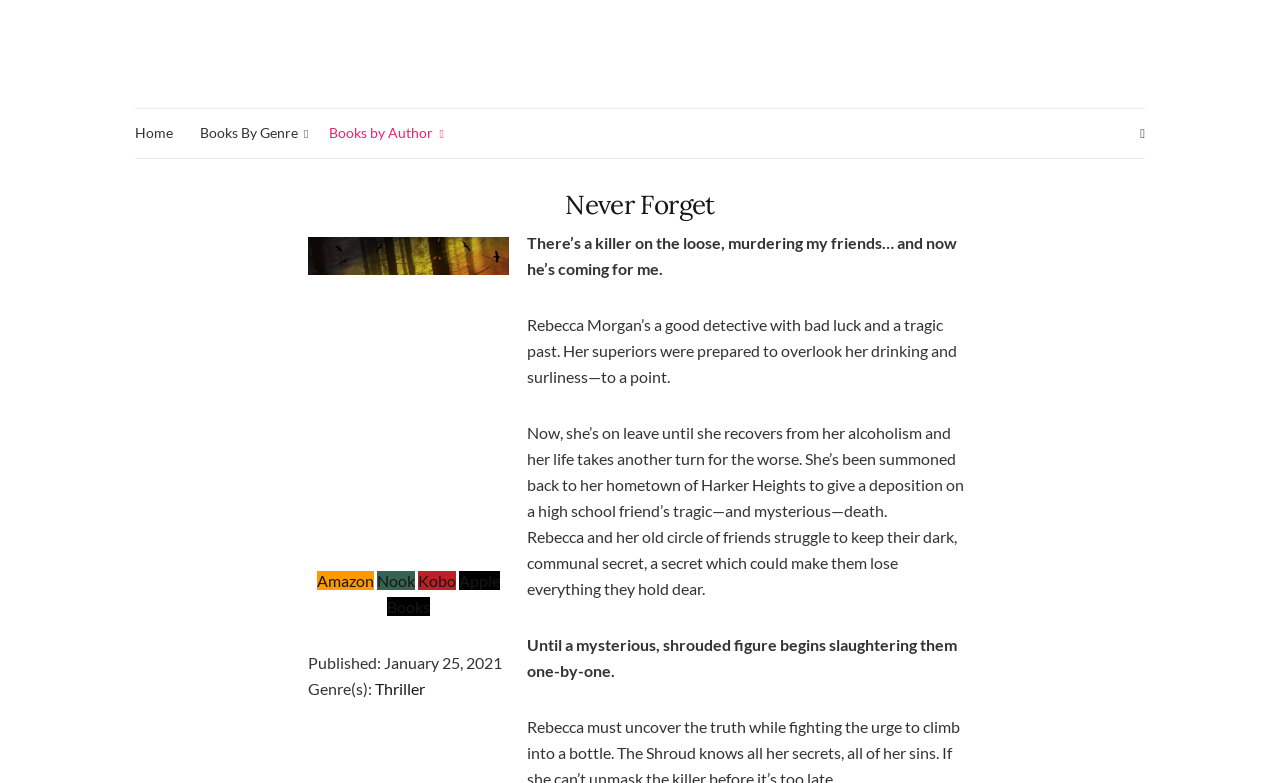Provide the bounding box coordinates, formatted as (top-left x, top-left y, bottom-right x, bottom-right y), with all values being floating point numbers between 0 and 1. Identify the bounding box of the UI element that matches the description: Books By Genre

[0.156, 0.156, 0.236, 0.185]